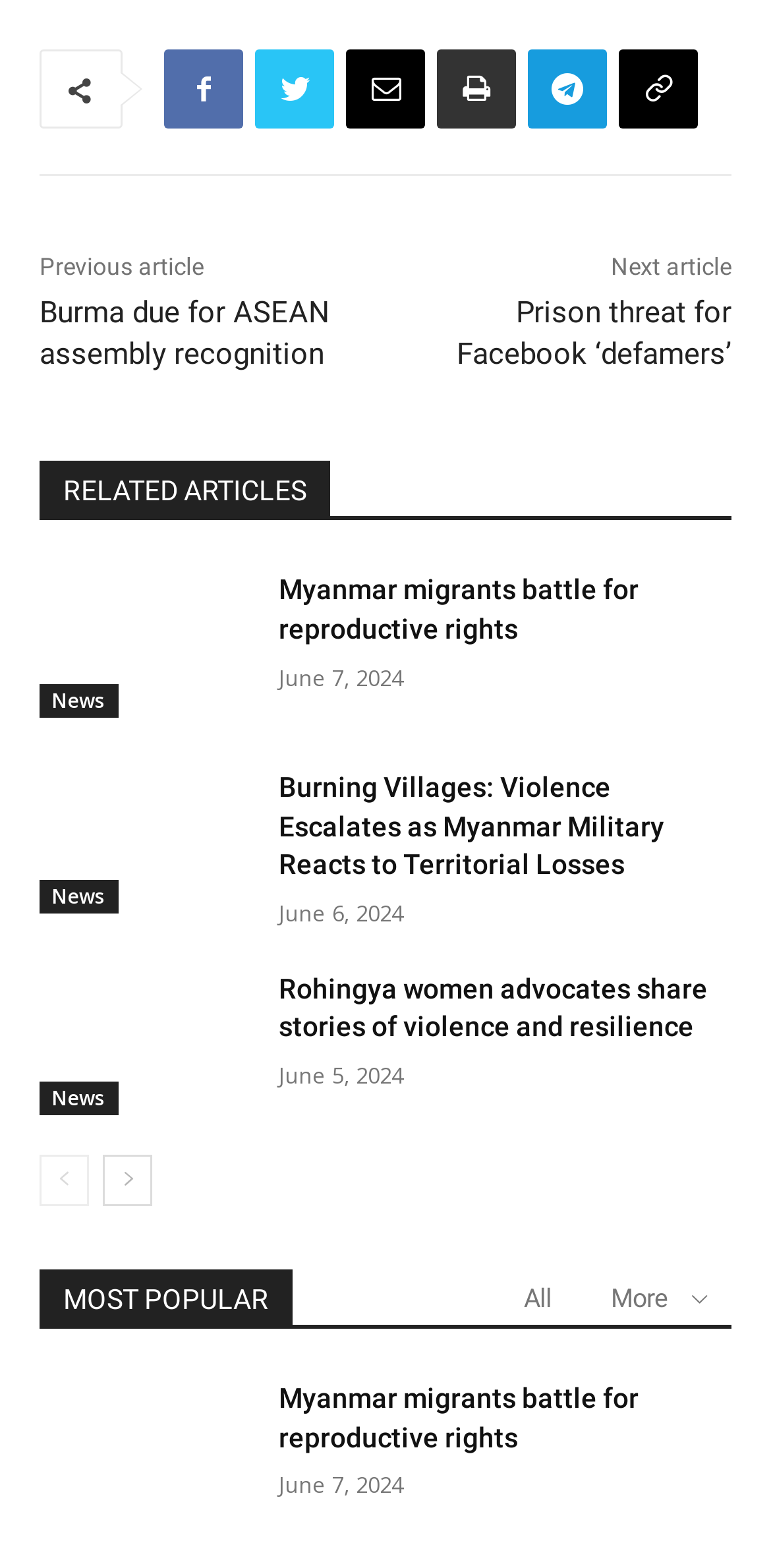Identify the bounding box of the UI element described as follows: "Copy URL". Provide the coordinates as four float numbers in the range of 0 to 1 [left, top, right, bottom].

[0.803, 0.032, 0.905, 0.082]